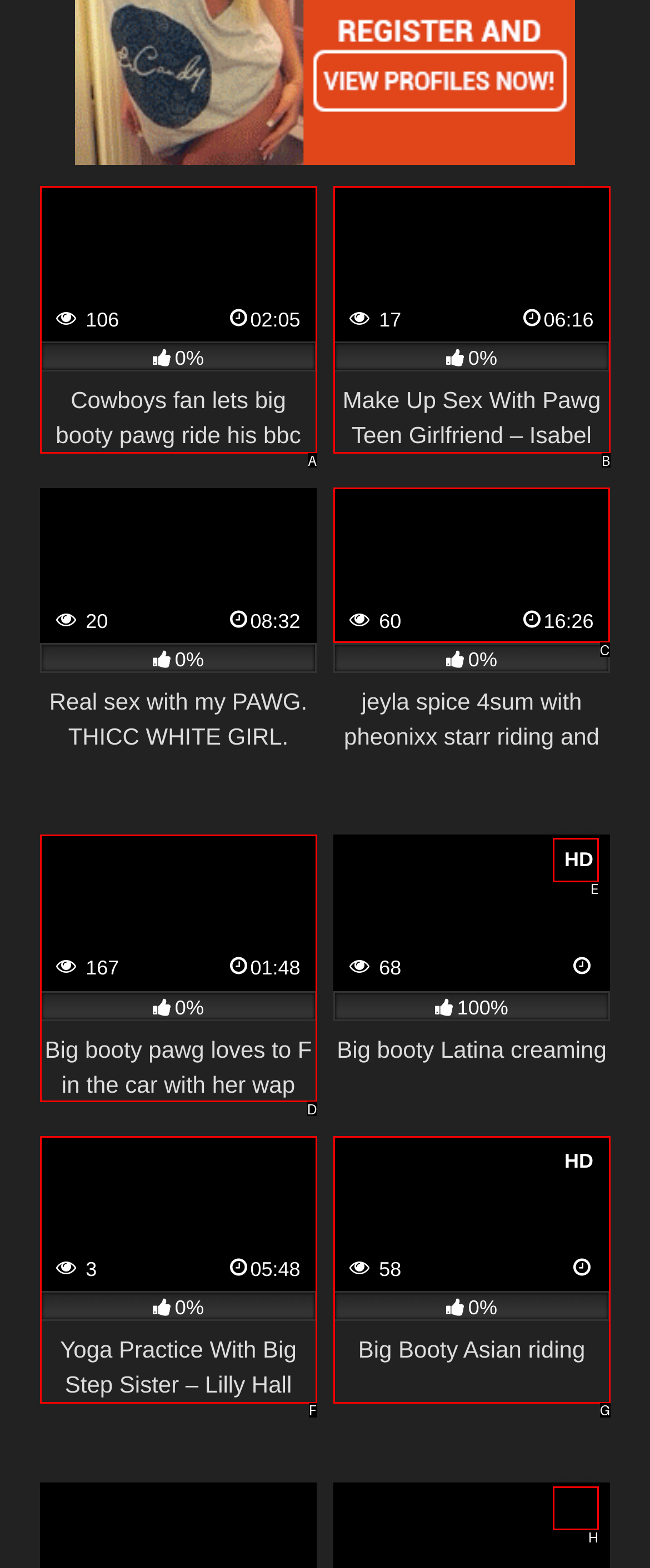Determine which UI element I need to click to achieve the following task: View the image of jeyla spice 4sum with pheonixx starr riding and sucking Provide your answer as the letter of the selected option.

C